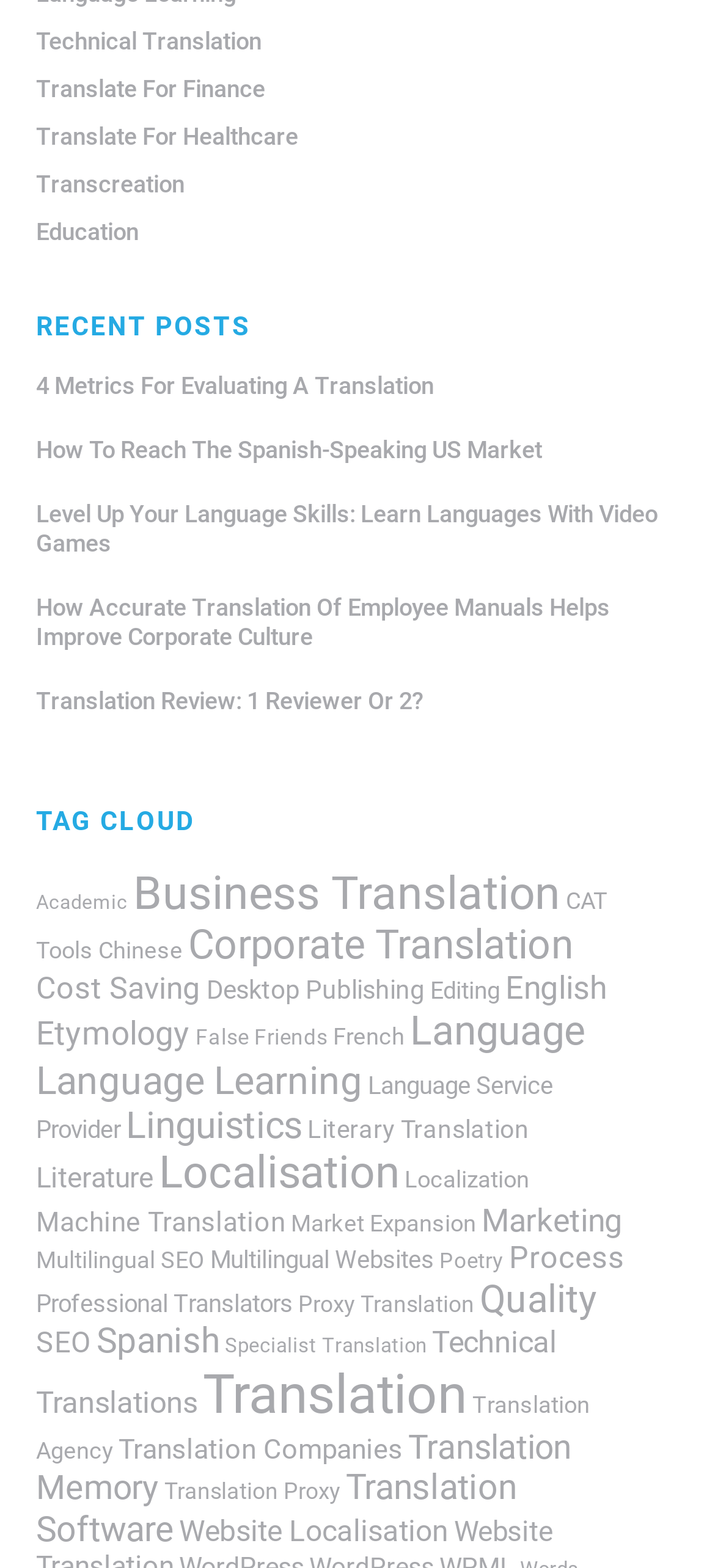Predict the bounding box of the UI element based on the description: "Corporate Translation". The coordinates should be four float numbers between 0 and 1, formatted as [left, top, right, bottom].

[0.263, 0.588, 0.801, 0.617]